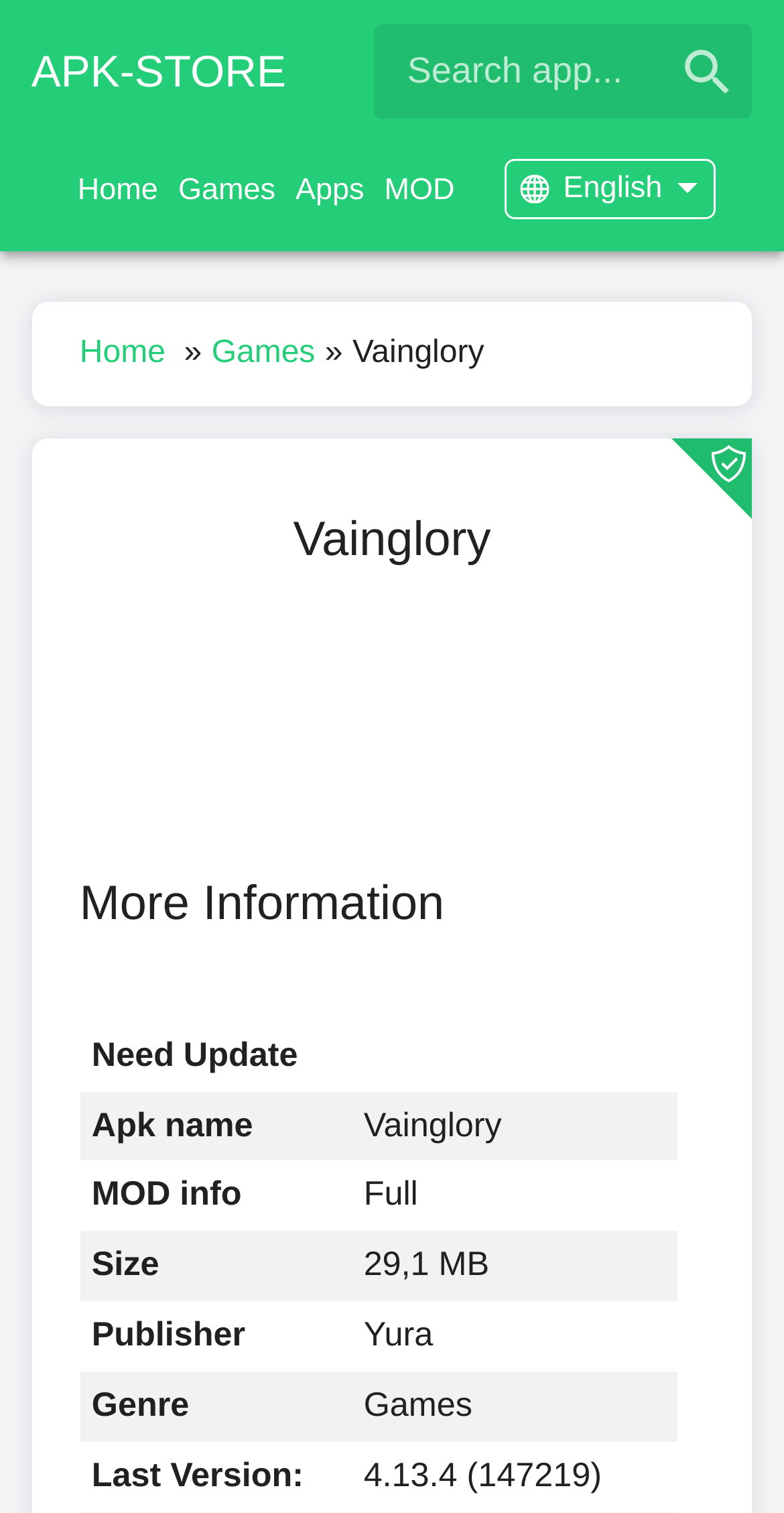Find the bounding box coordinates of the UI element according to this description: "Games".

[0.227, 0.105, 0.351, 0.151]